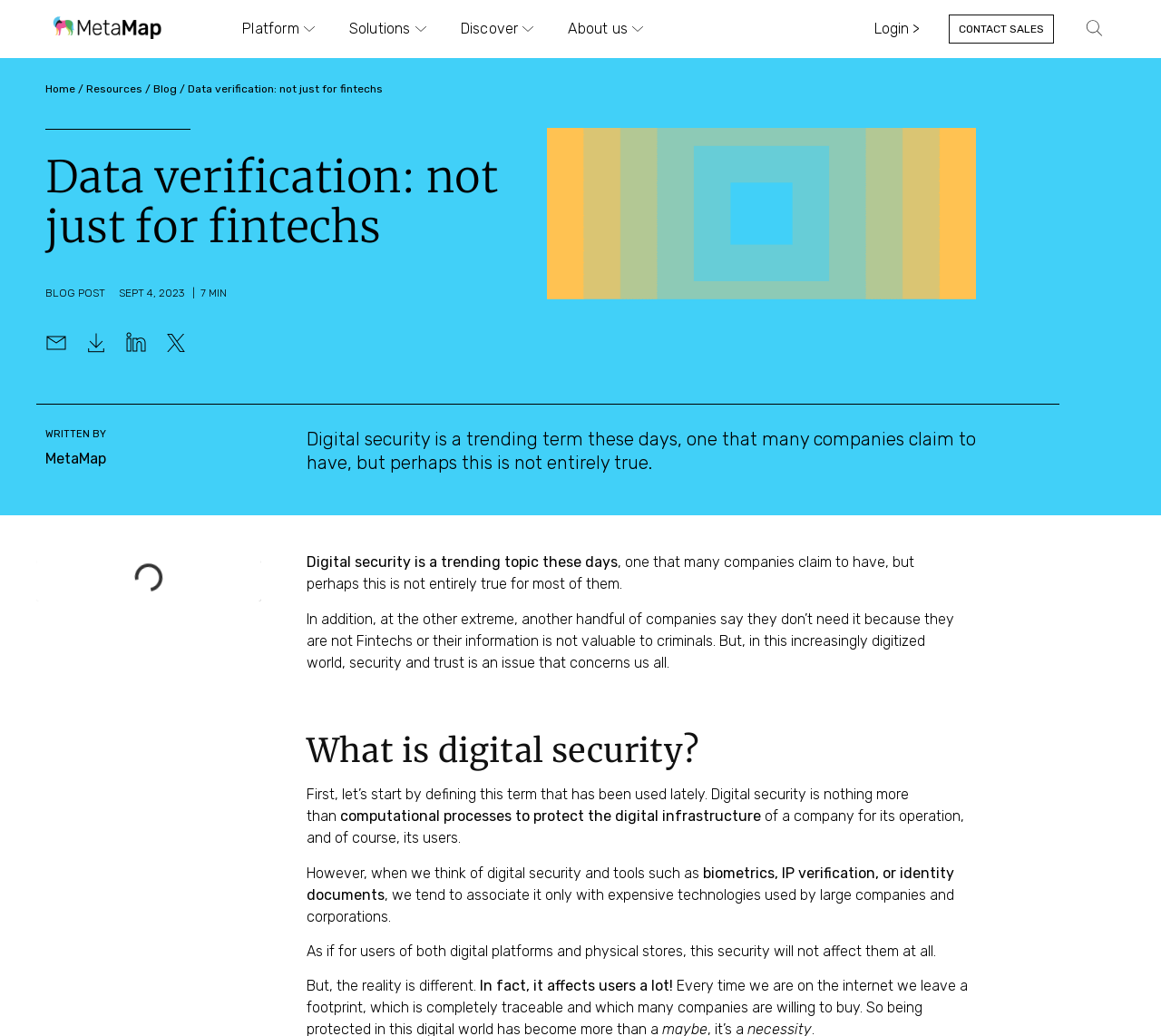Kindly determine the bounding box coordinates of the area that needs to be clicked to fulfill this instruction: "Click the Login button".

[0.753, 0.015, 0.792, 0.041]